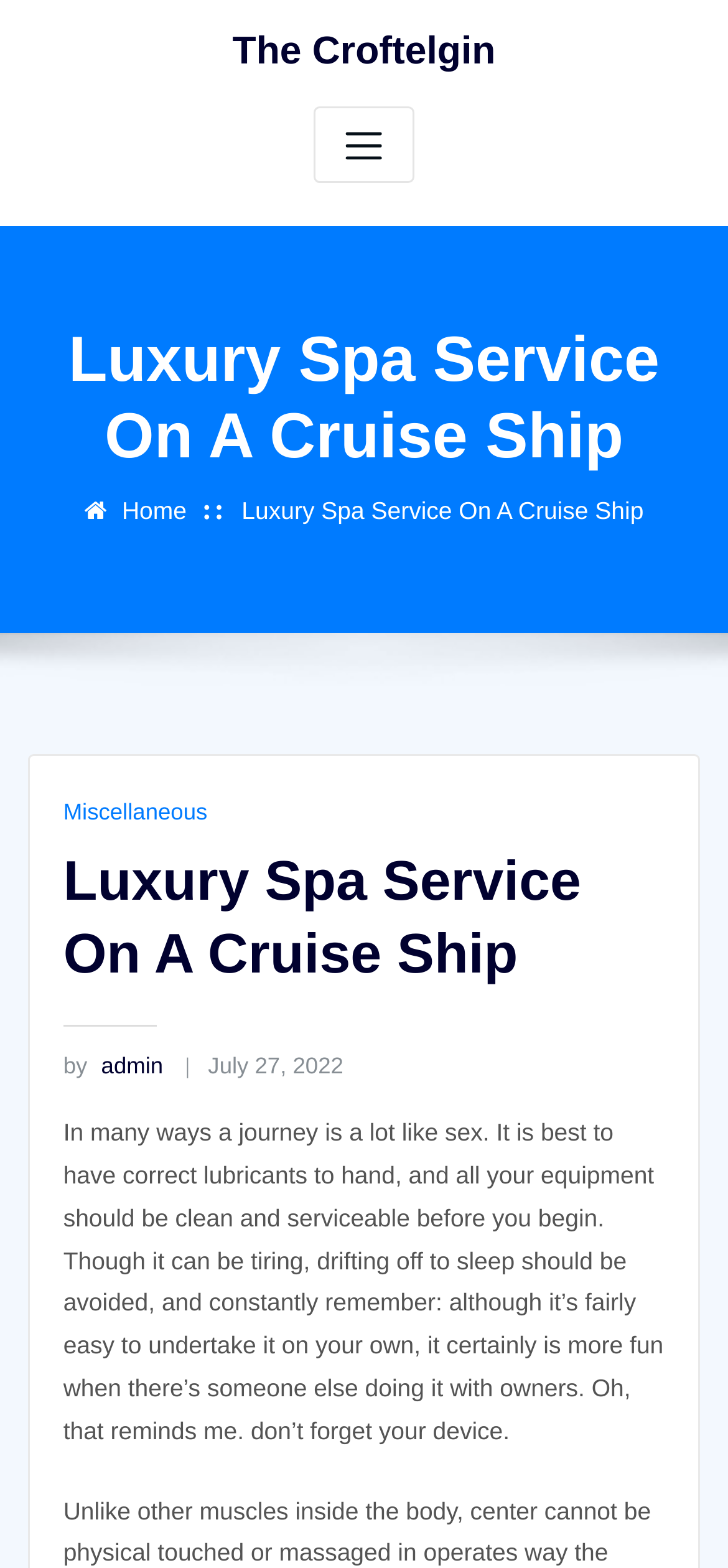Please provide the bounding box coordinates in the format (top-left x, top-left y, bottom-right x, bottom-right y). Remember, all values are floating point numbers between 0 and 1. What is the bounding box coordinate of the region described as: July 27, 2022

[0.286, 0.671, 0.472, 0.688]